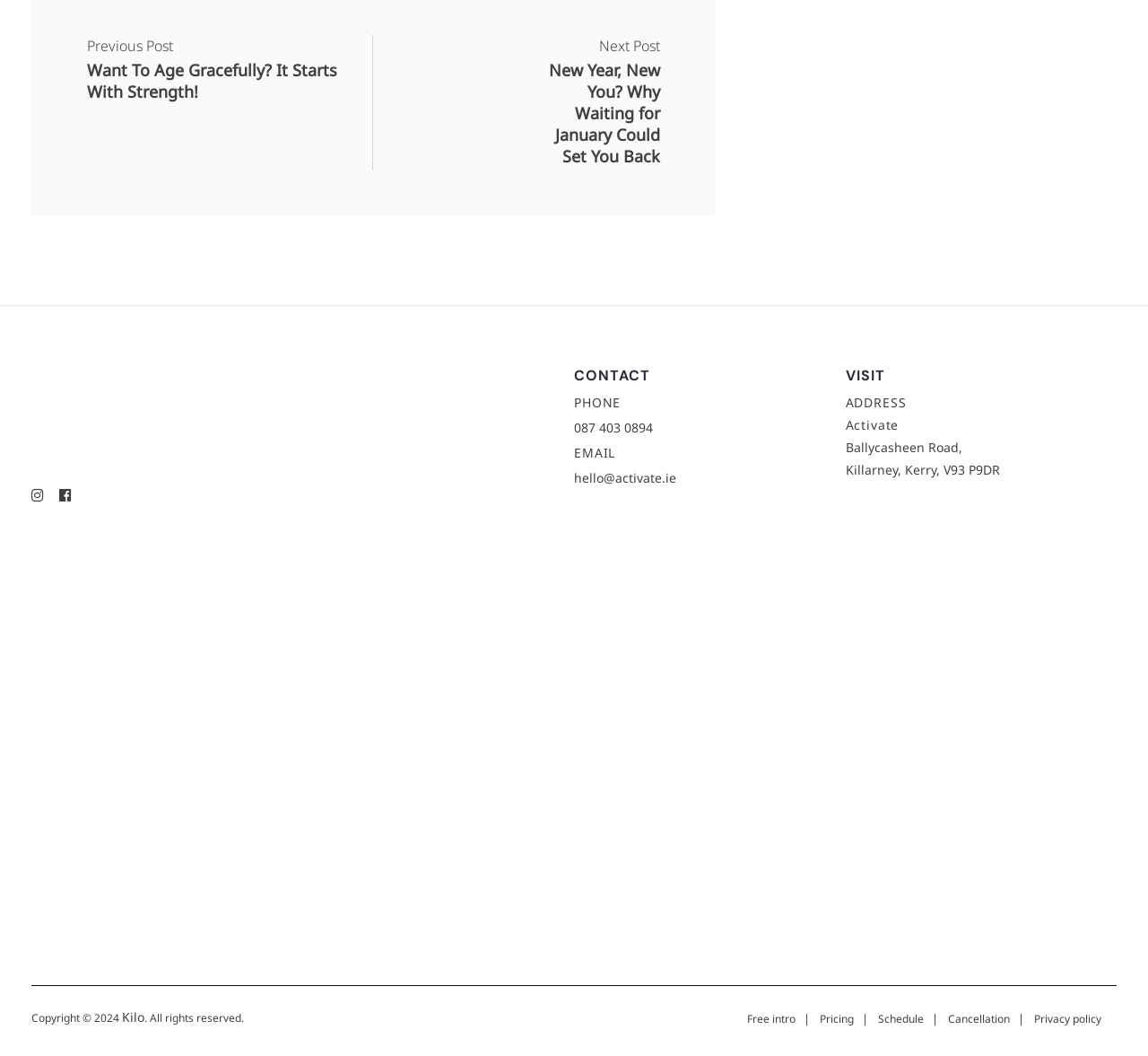Review the image closely and give a comprehensive answer to the question: What is the copyright year?

I found the copyright information in the footer, where it is listed as 'Copyright © 2024'.